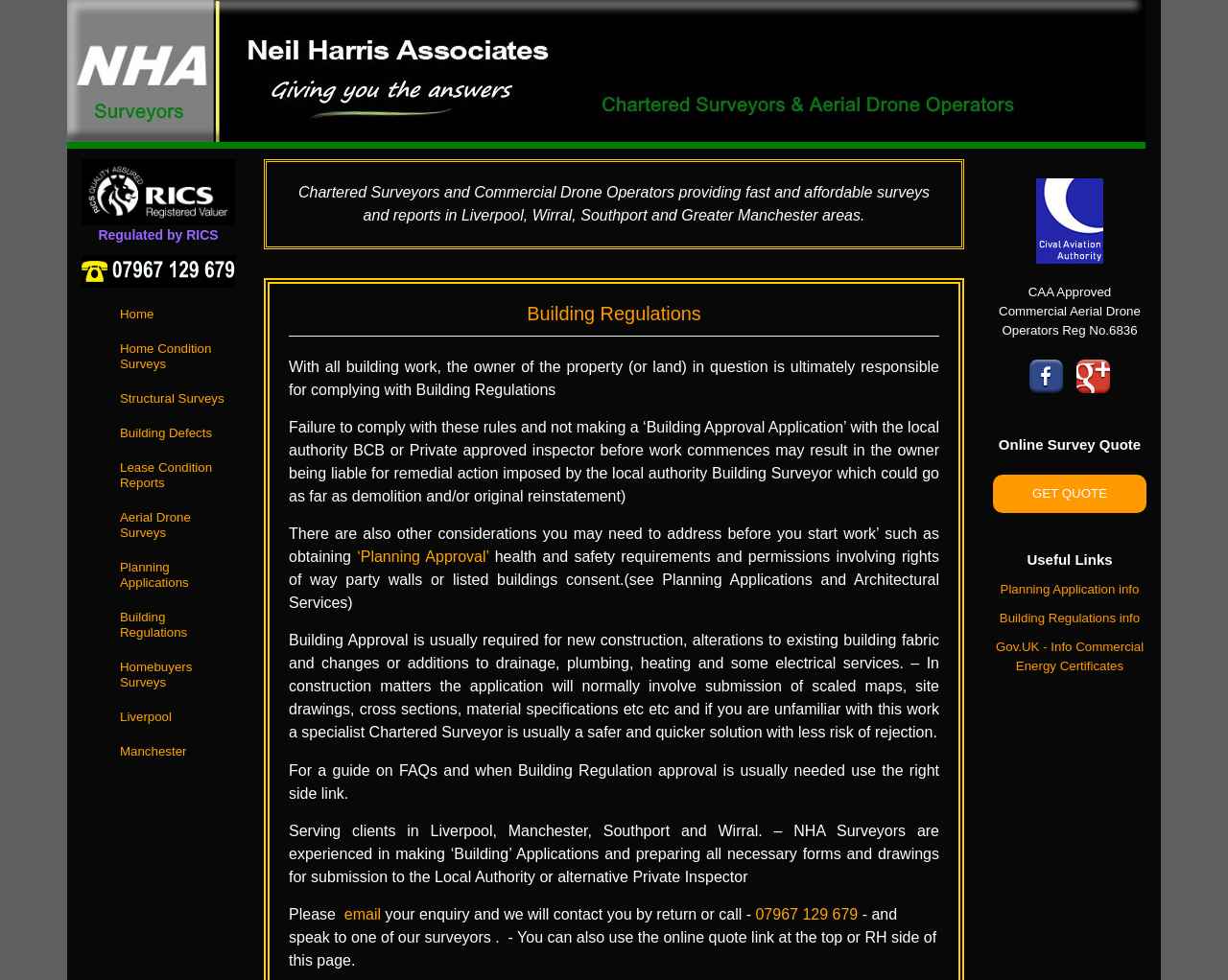Using the element description: "Aerial Drone Surveys", determine the bounding box coordinates. The coordinates should be in the format [left, top, right, bottom], with values between 0 and 1.

[0.098, 0.521, 0.191, 0.552]